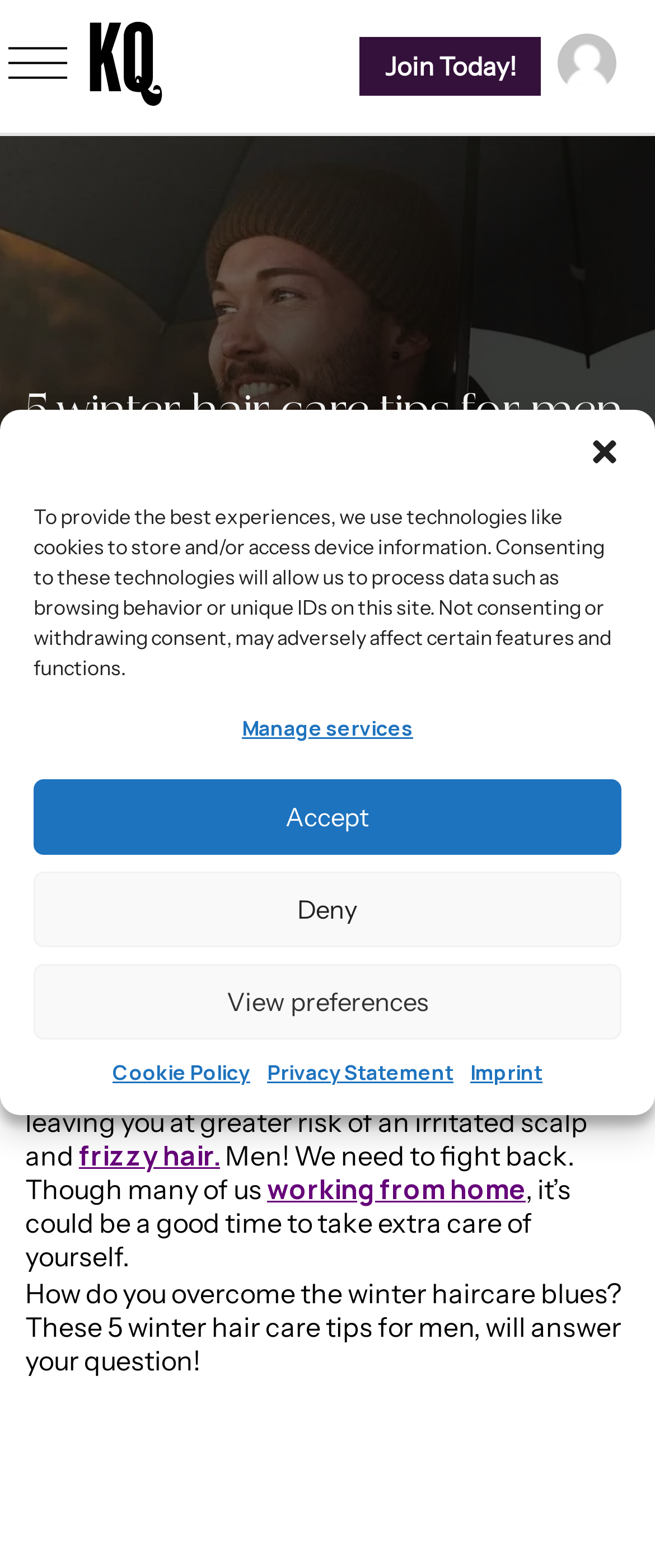Find and indicate the bounding box coordinates of the region you should select to follow the given instruction: "Read the '5 winter hair care tips for men you should adopt this winter' article".

[0.038, 0.249, 0.979, 0.311]